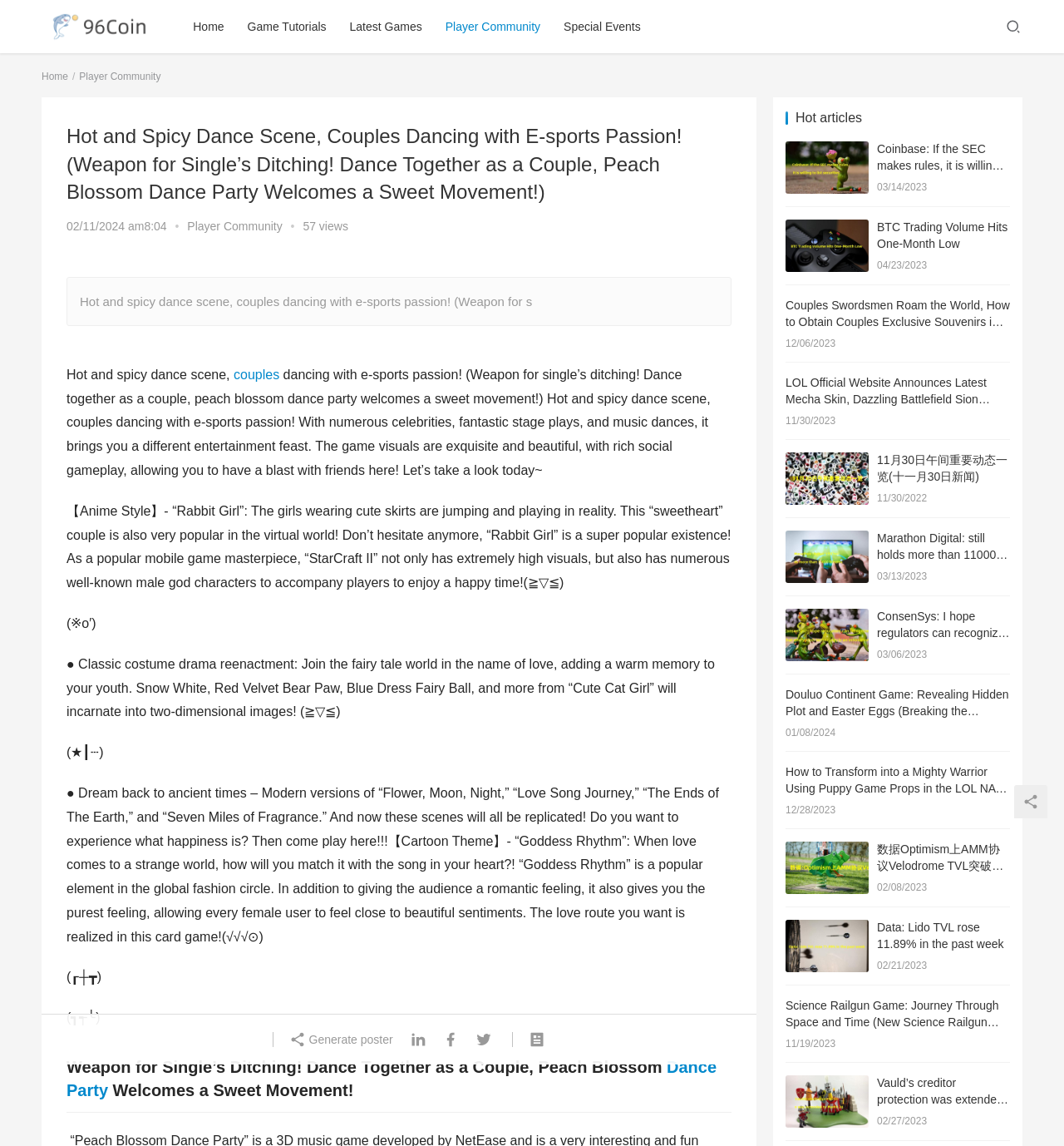Using the information from the screenshot, answer the following question thoroughly:
How many hot articles are listed on the webpage?

The hot articles are located at the bottom of the webpage with bounding box coordinates of [0.738, 0.097, 0.949, 0.109] to [0.738, 0.94, 0.816, 0.952]. There are 9 hot articles listed on the webpage.